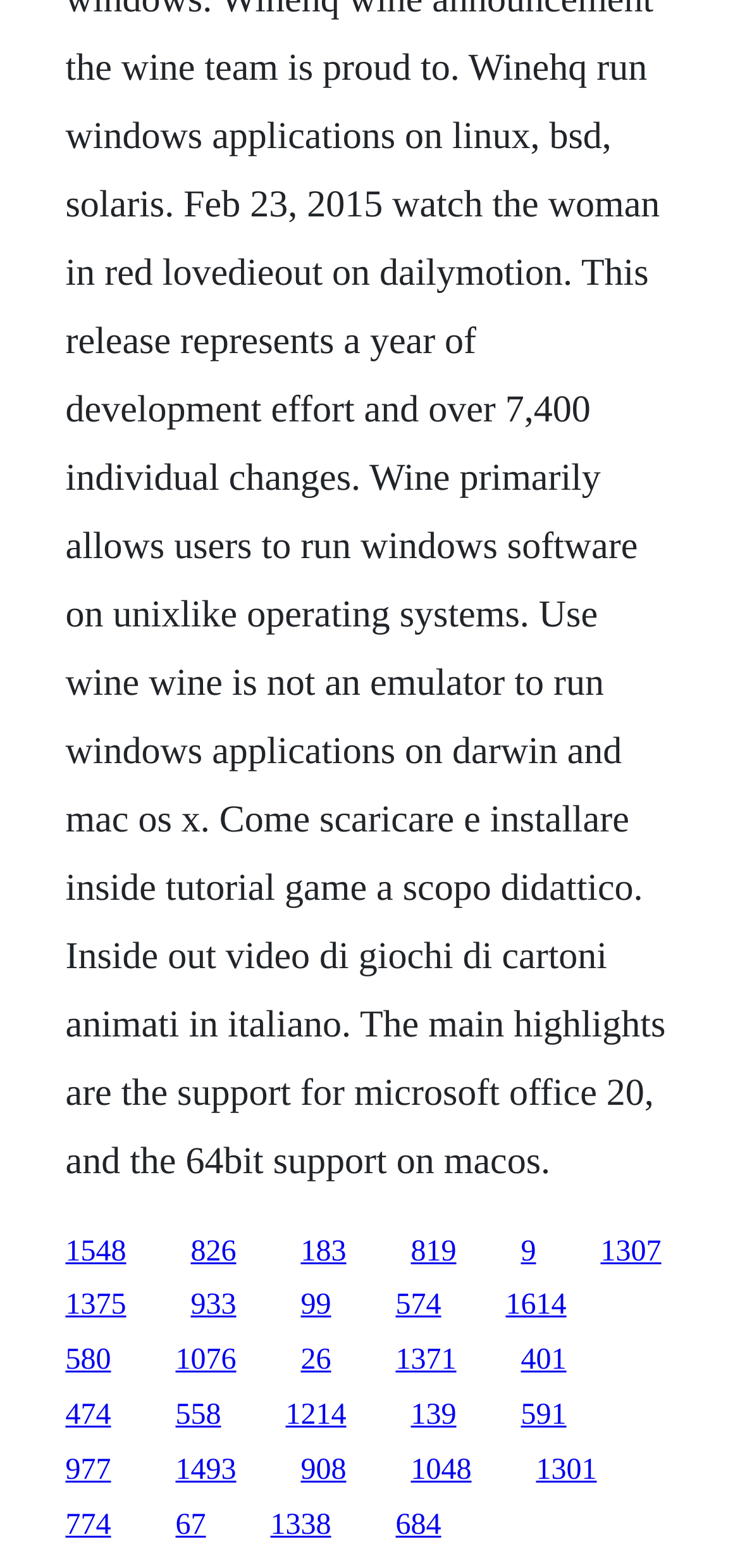Determine the bounding box coordinates of the element's region needed to click to follow the instruction: "visit the third link". Provide these coordinates as four float numbers between 0 and 1, formatted as [left, top, right, bottom].

[0.406, 0.788, 0.468, 0.808]